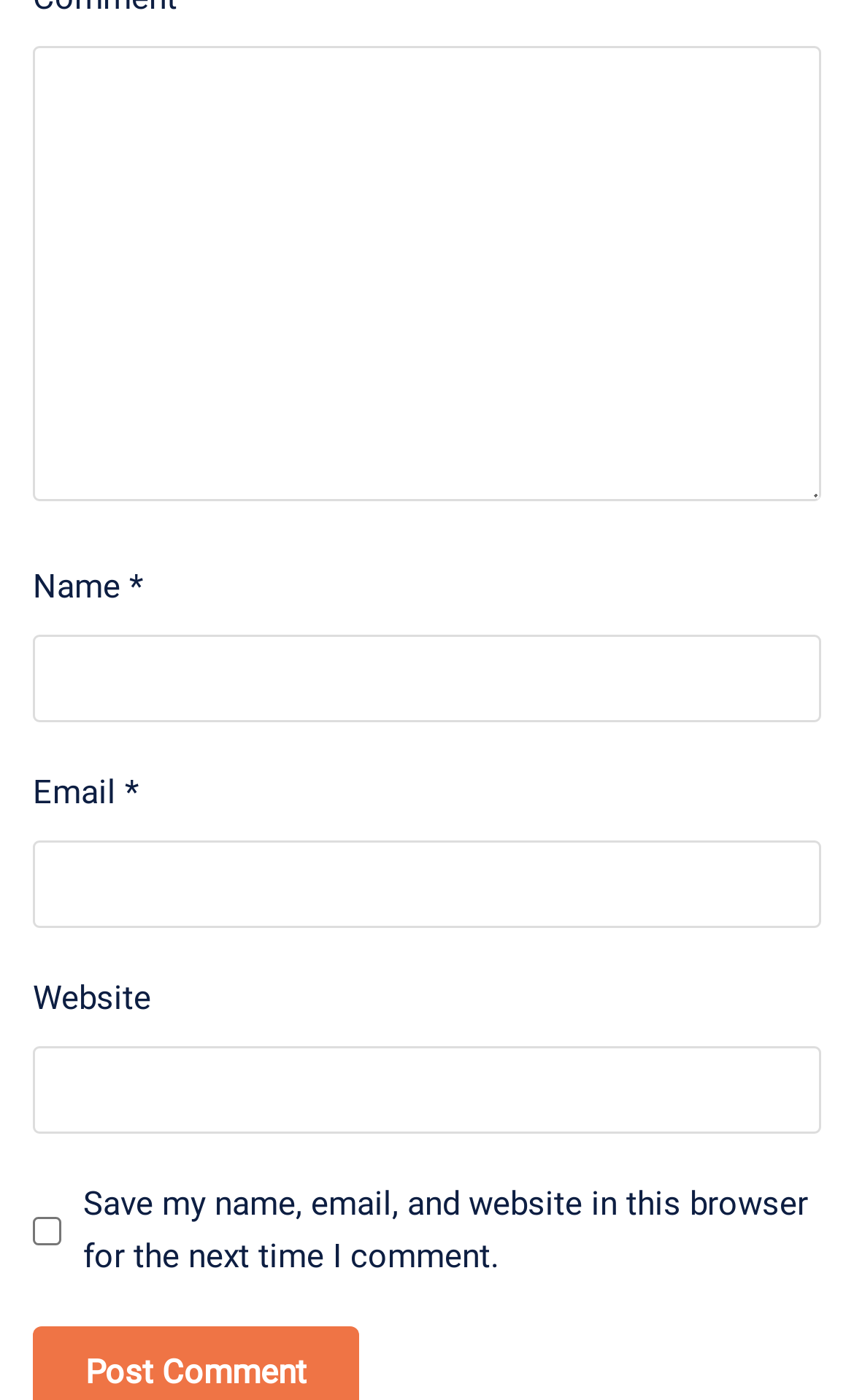How many StaticText elements are there?
Refer to the screenshot and respond with a concise word or phrase.

4